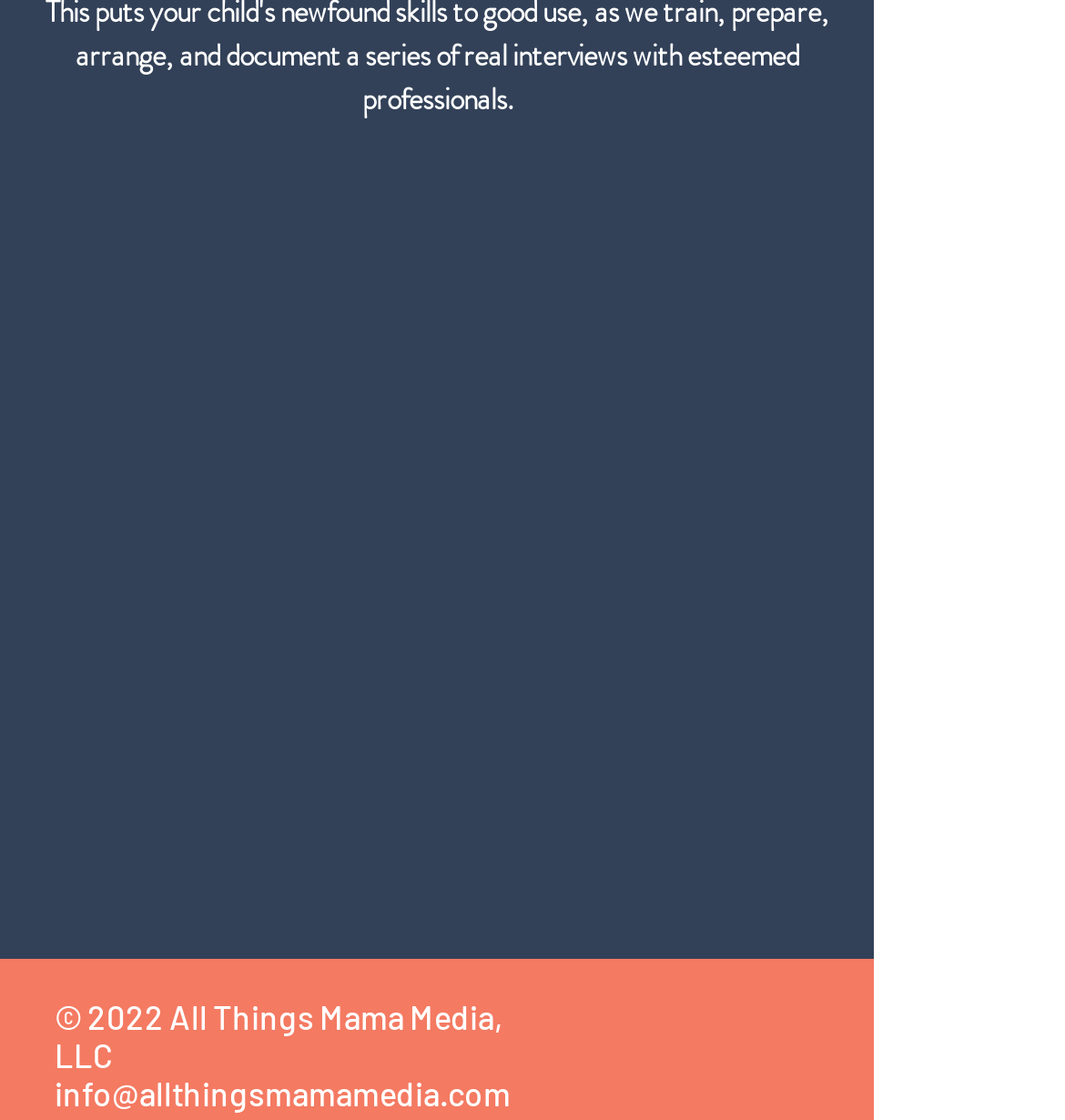Answer the following query concisely with a single word or phrase:
What is the company name that owns the copyright?

All Things Mama Media, LLC